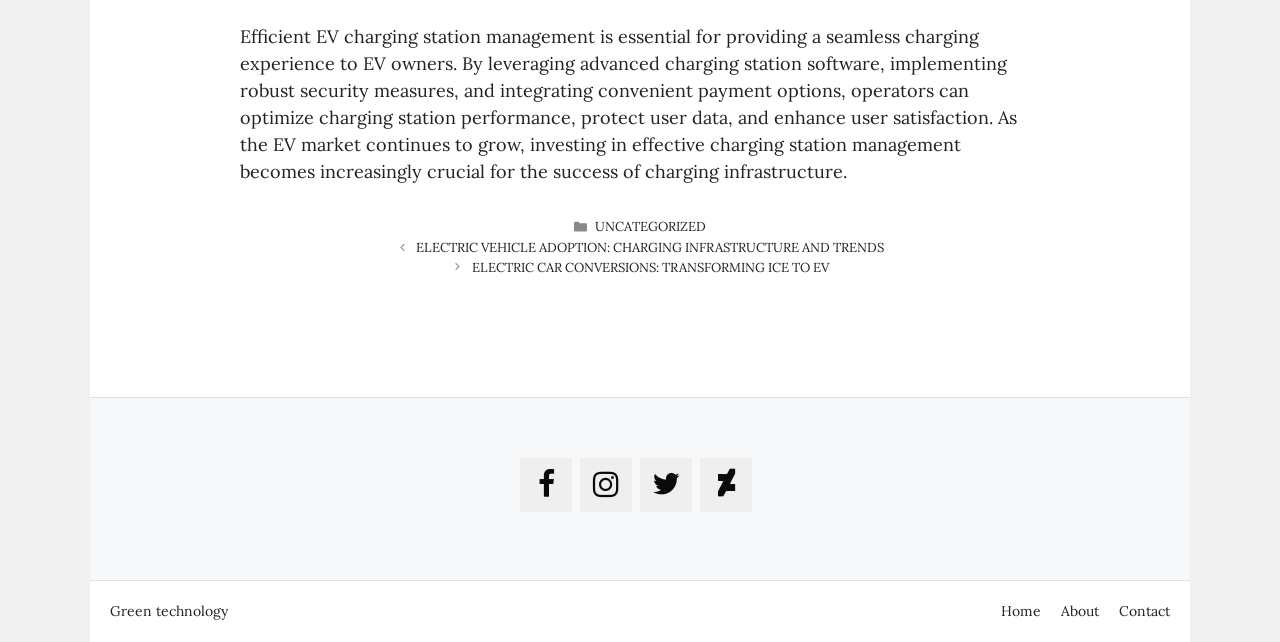Specify the bounding box coordinates of the element's area that should be clicked to execute the given instruction: "Contact us". The coordinates should be four float numbers between 0 and 1, i.e., [left, top, right, bottom].

[0.874, 0.938, 0.914, 0.966]